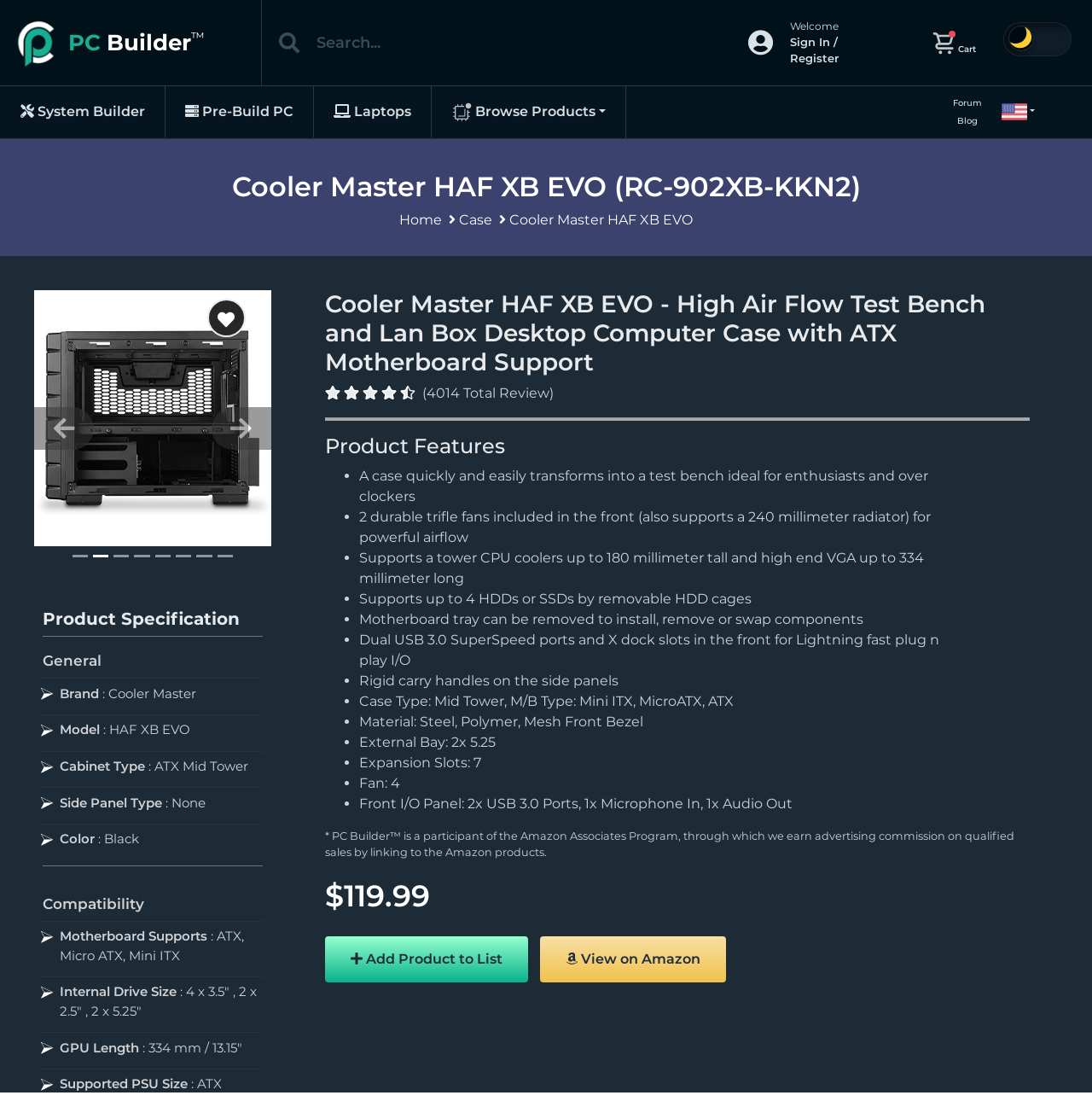Please find the bounding box coordinates of the clickable region needed to complete the following instruction: "Browse products". The bounding box coordinates must consist of four float numbers between 0 and 1, i.e., [left, top, right, bottom].

[0.407, 0.086, 0.561, 0.117]